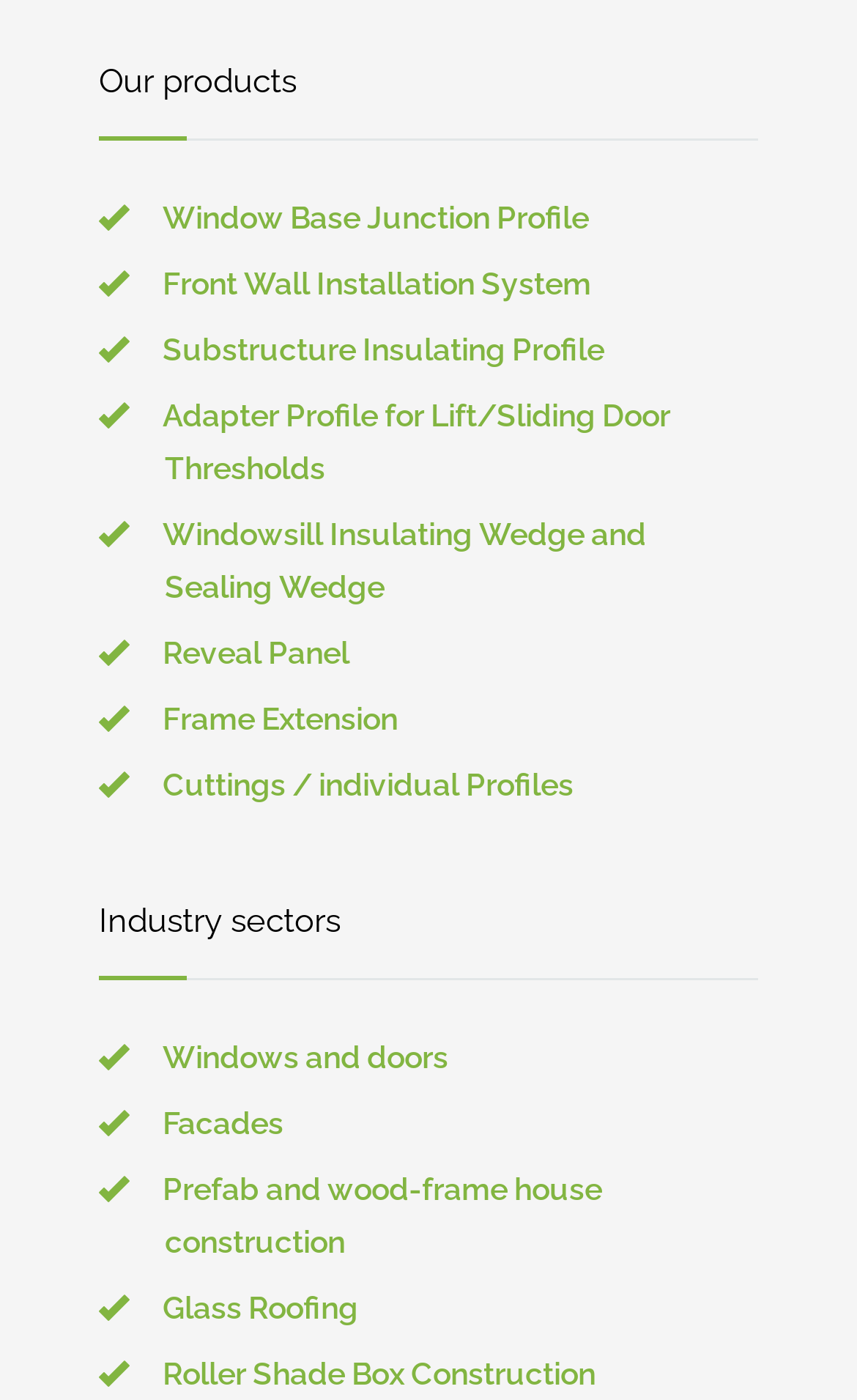How many industry sectors are listed?
Use the screenshot to answer the question with a single word or phrase.

5